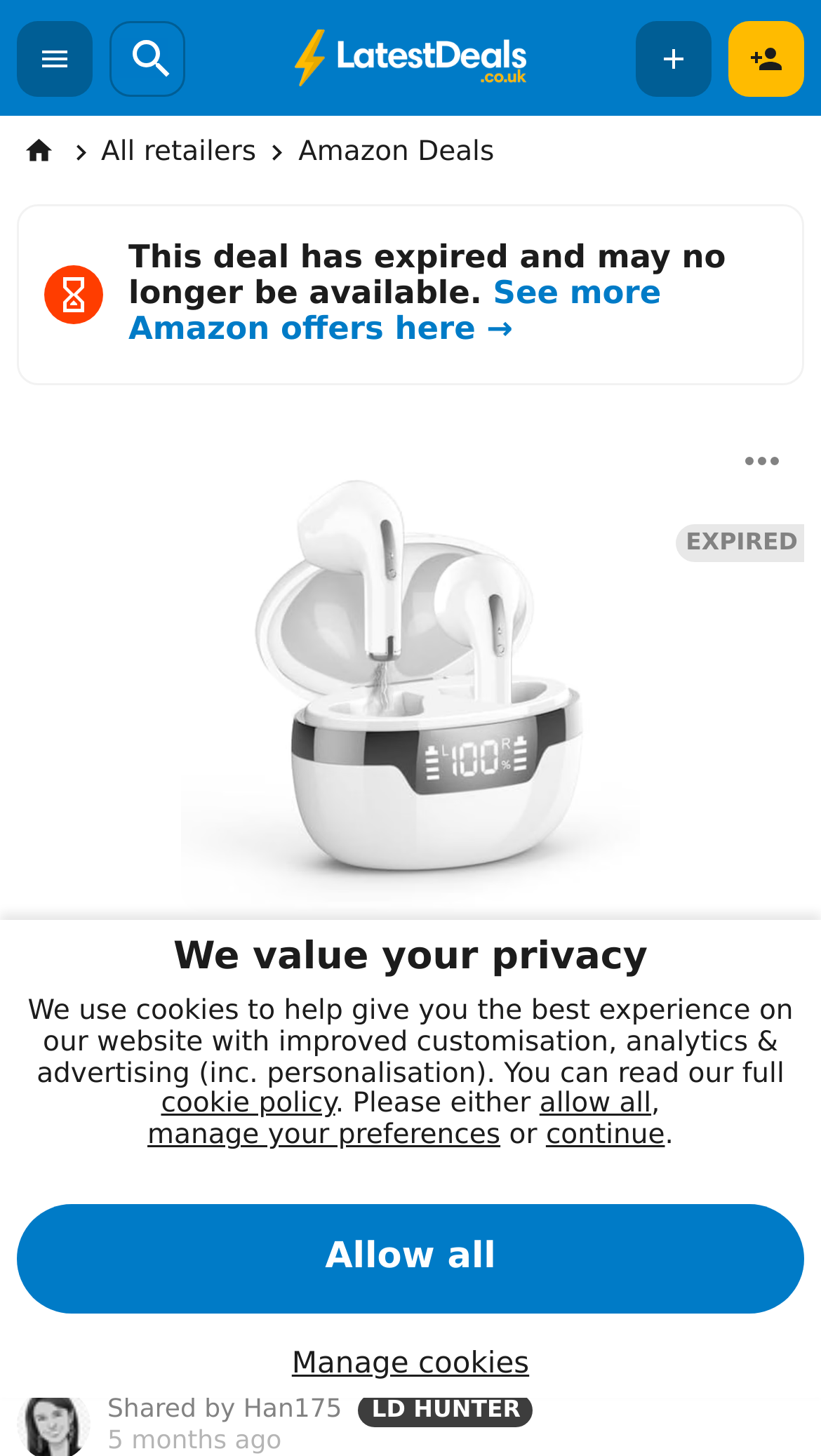Please find the bounding box coordinates of the element's region to be clicked to carry out this instruction: "View more Amazon offers".

[0.156, 0.188, 0.805, 0.239]